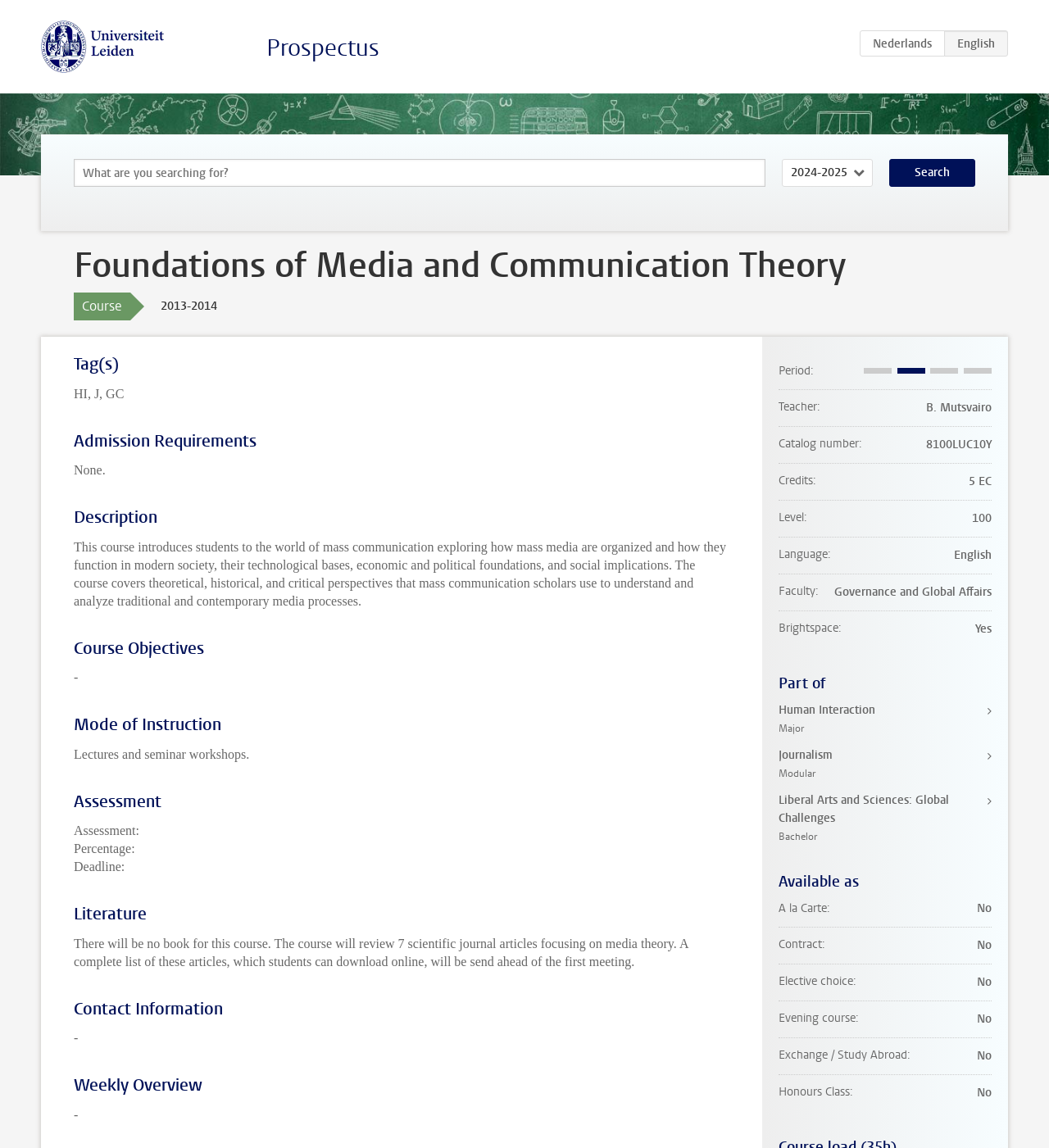Identify the headline of the webpage and generate its text content.

Foundations of Media and Communication Theory